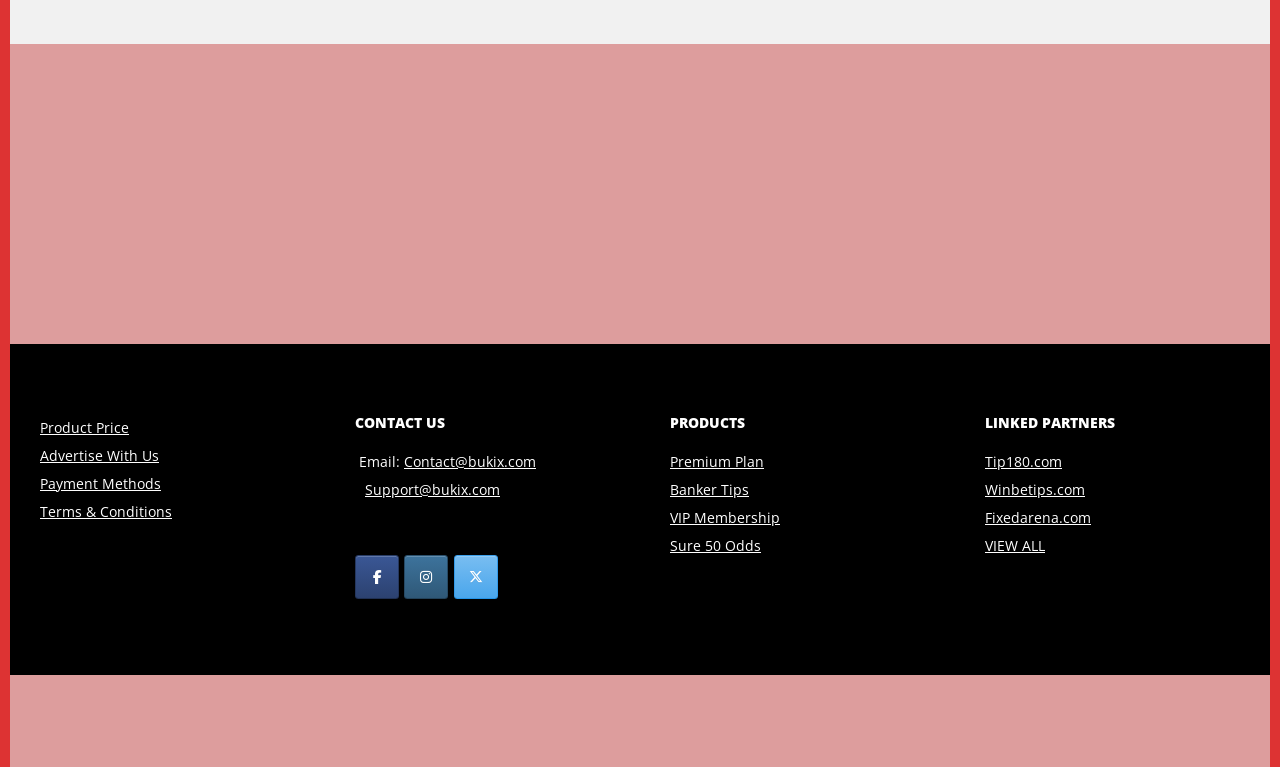What is the email address for contact?
Please utilize the information in the image to give a detailed response to the question.

I found the email address by looking at the 'CONTACT US' section, where it says 'Email:' followed by the link 'Contact@bukix.com'.